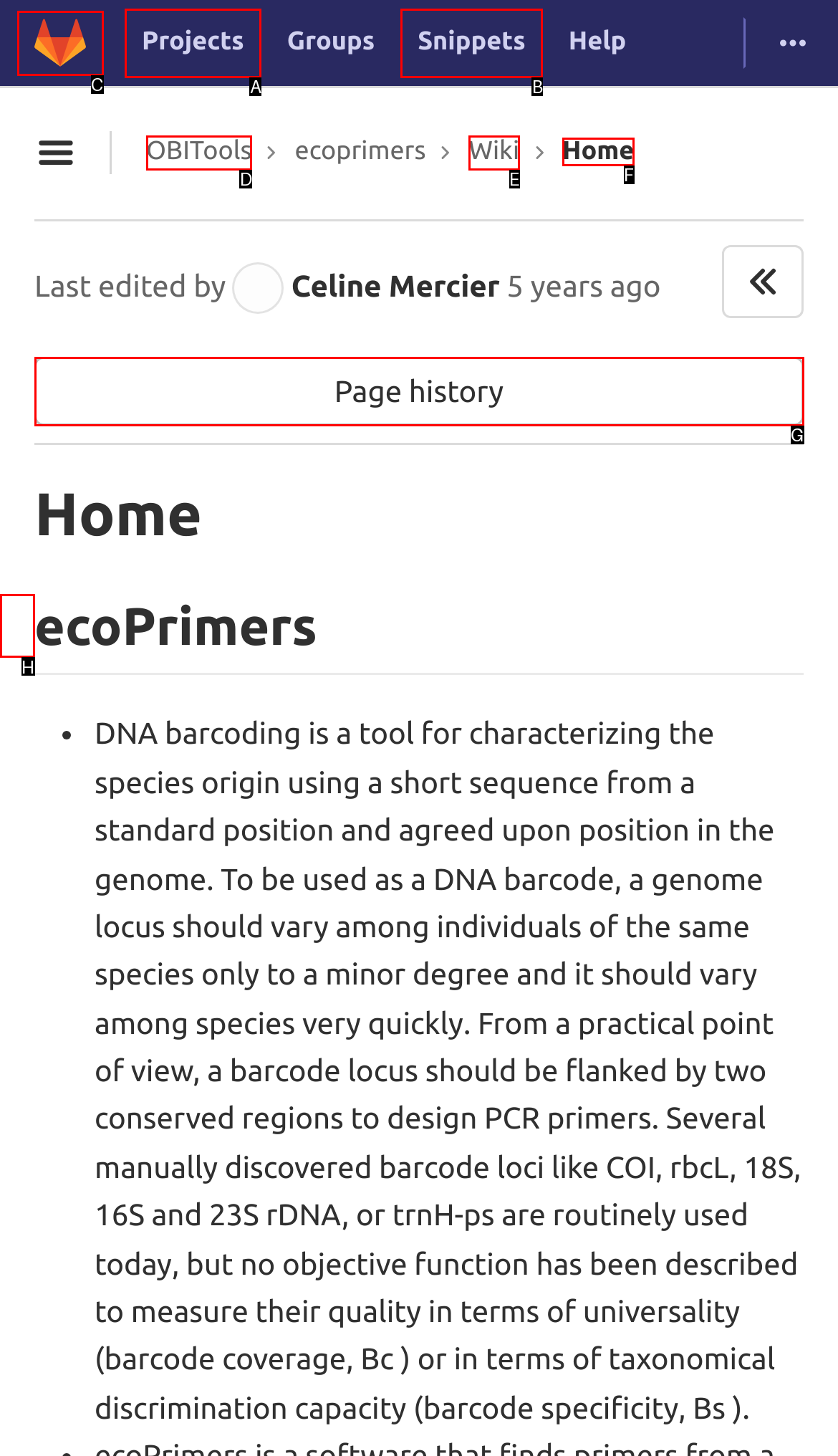Which HTML element matches the description: parent_node: GitLab title="Dashboard" the best? Answer directly with the letter of the chosen option.

C